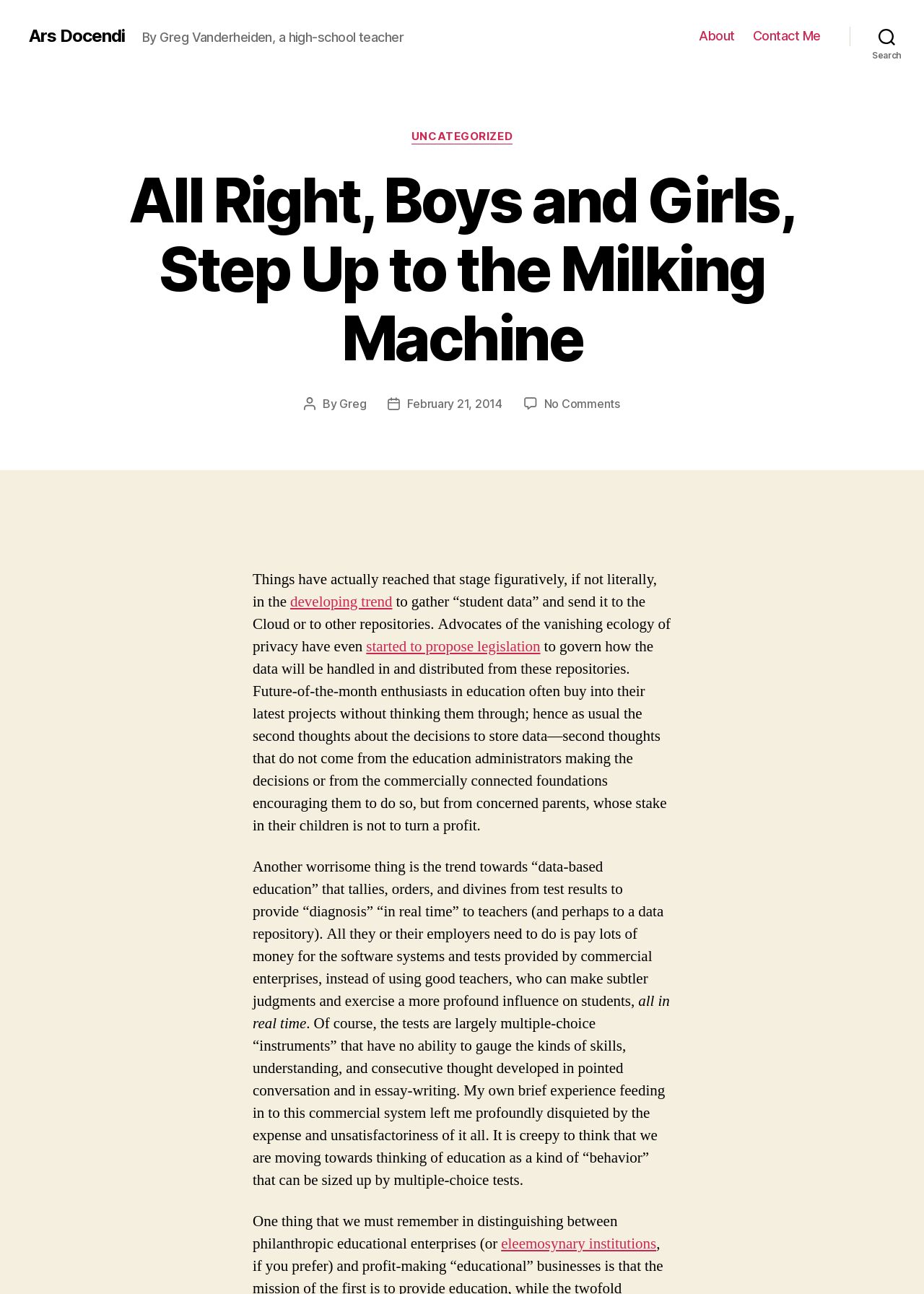Please specify the coordinates of the bounding box for the element that should be clicked to carry out this instruction: "Search for something". The coordinates must be four float numbers between 0 and 1, formatted as [left, top, right, bottom].

[0.92, 0.016, 1.0, 0.04]